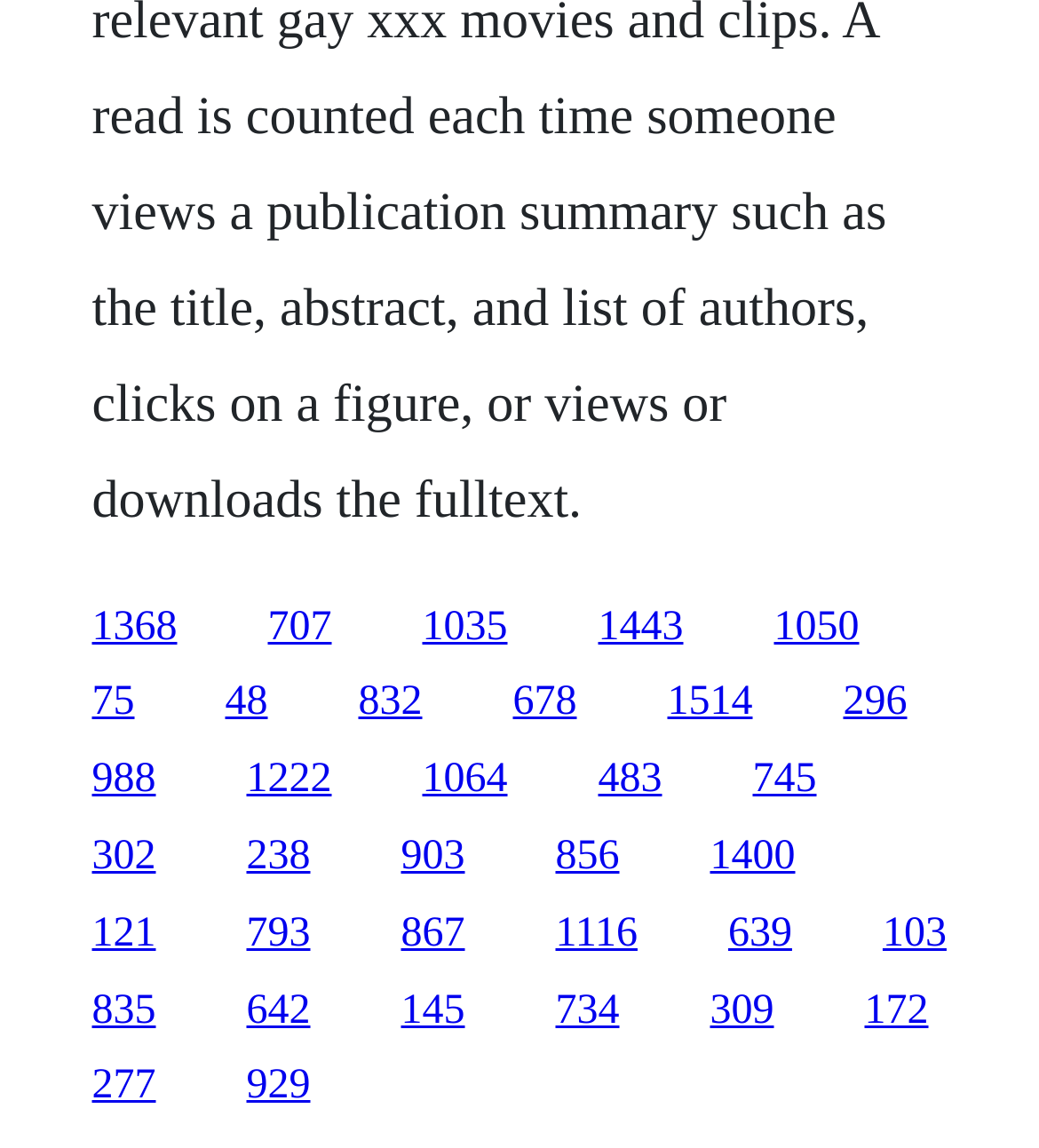Kindly determine the bounding box coordinates of the area that needs to be clicked to fulfill this instruction: "click the first link".

[0.088, 0.526, 0.171, 0.565]